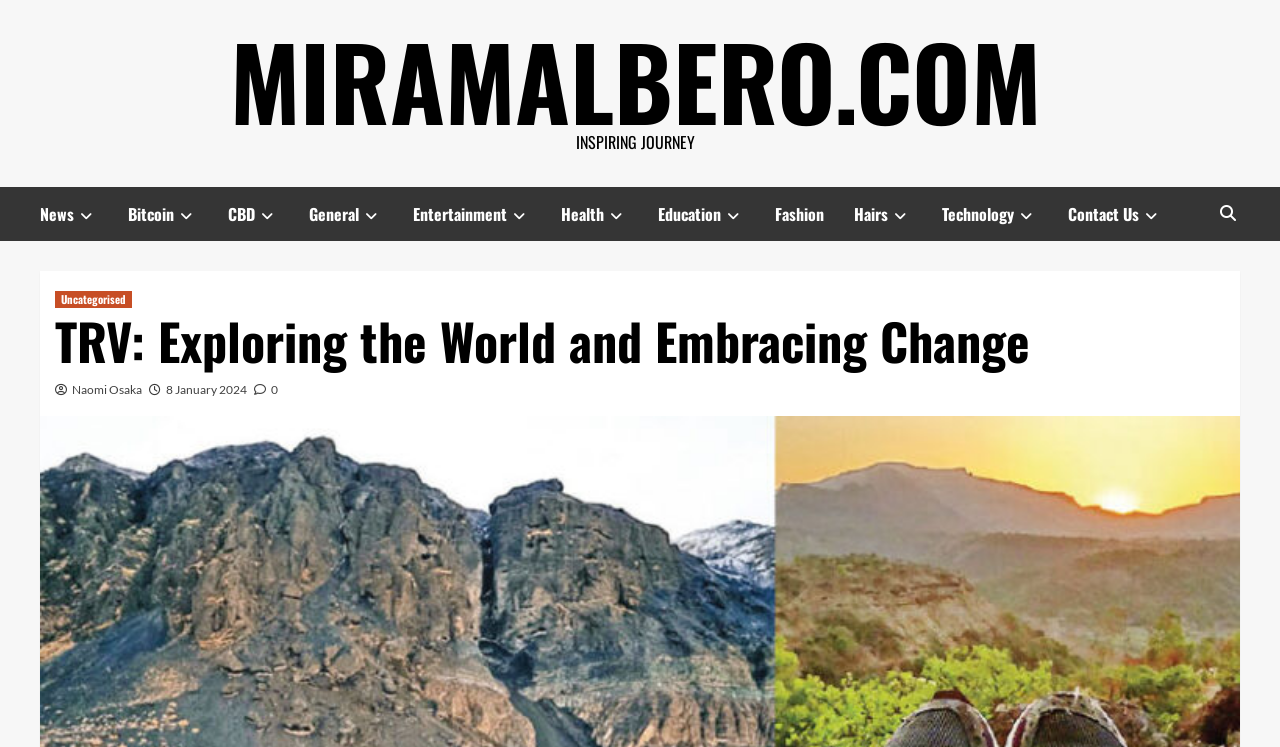Give a one-word or short phrase answer to the question: 
How many links are there in the top menu?

12